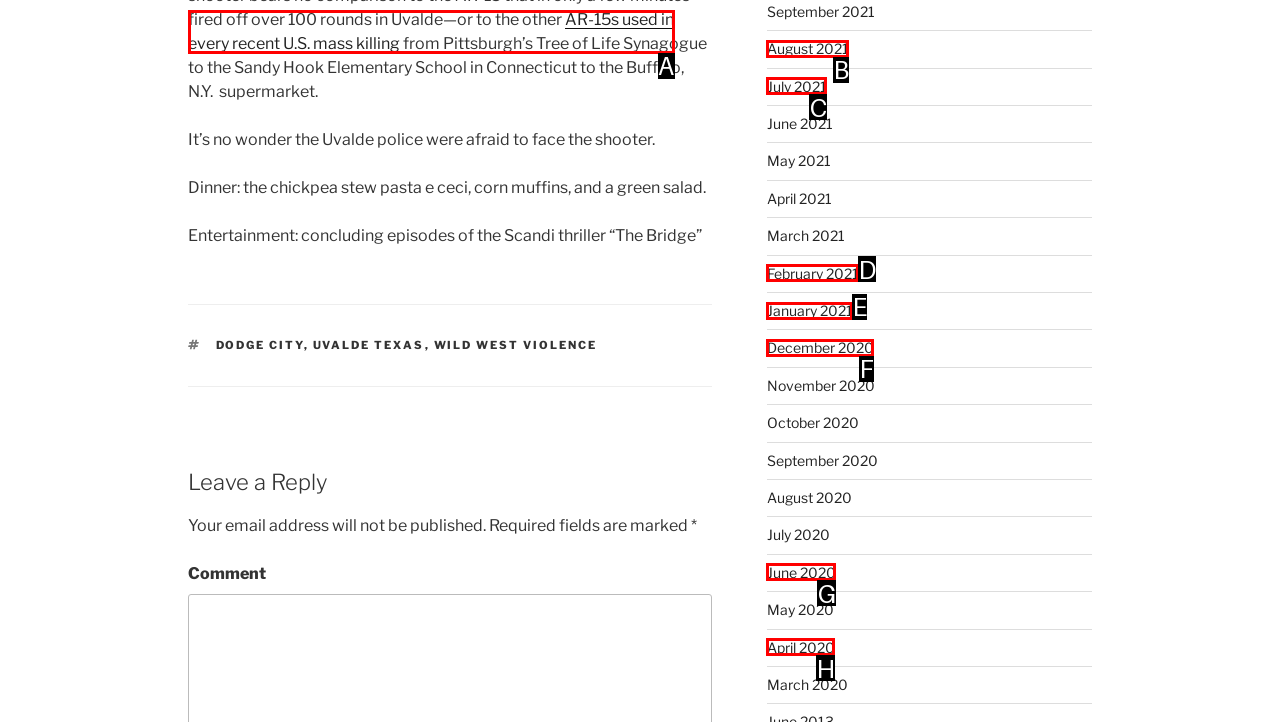Using the given description: January 2021, identify the HTML element that corresponds best. Answer with the letter of the correct option from the available choices.

E